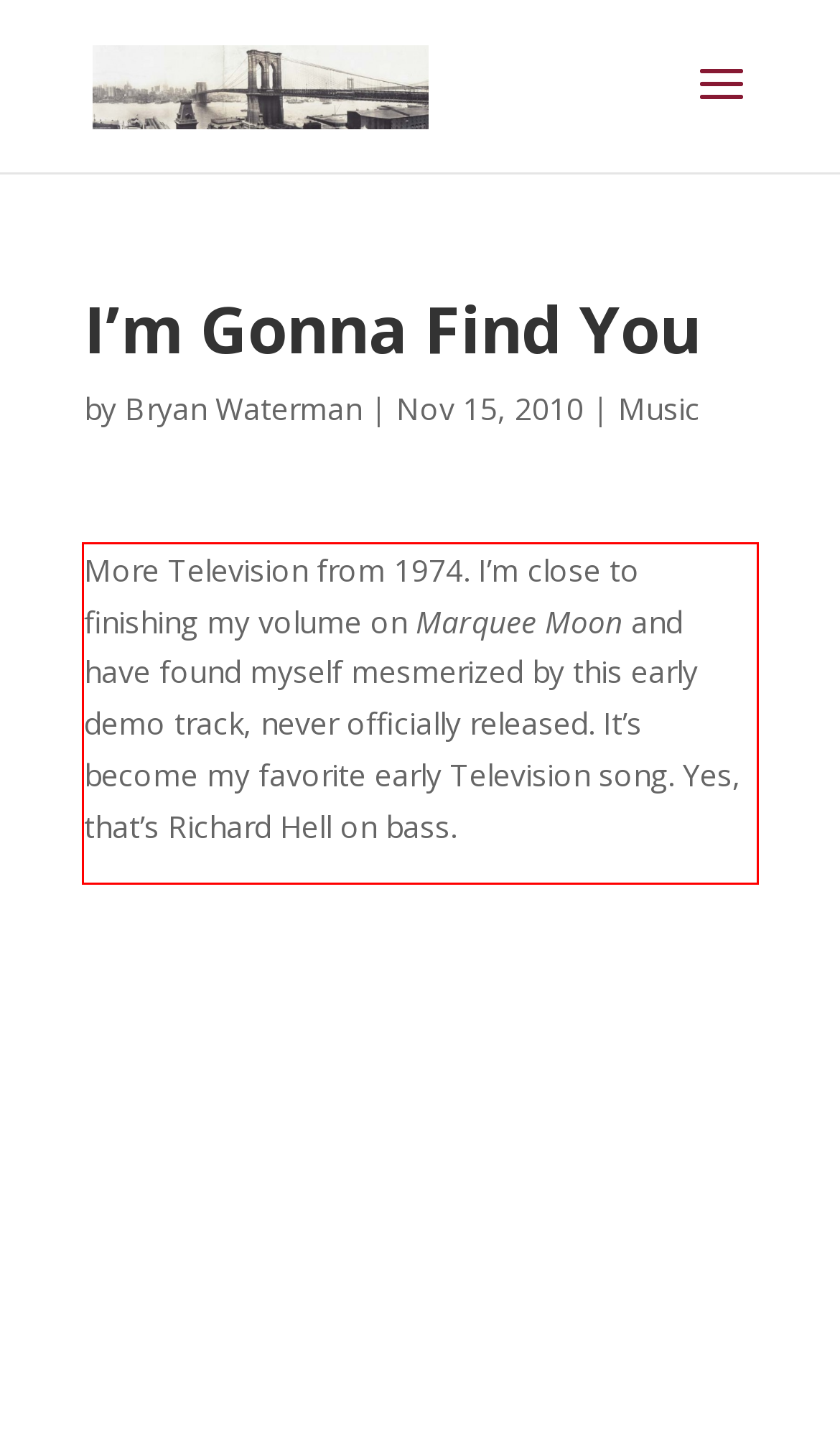Please look at the webpage screenshot and extract the text enclosed by the red bounding box.

More Television from 1974. I’m close to finishing my volume on Marquee Moon and have found myself mesmerized by this early demo track, never officially released. It’s become my favorite early Television song. Yes, that’s Richard Hell on bass.